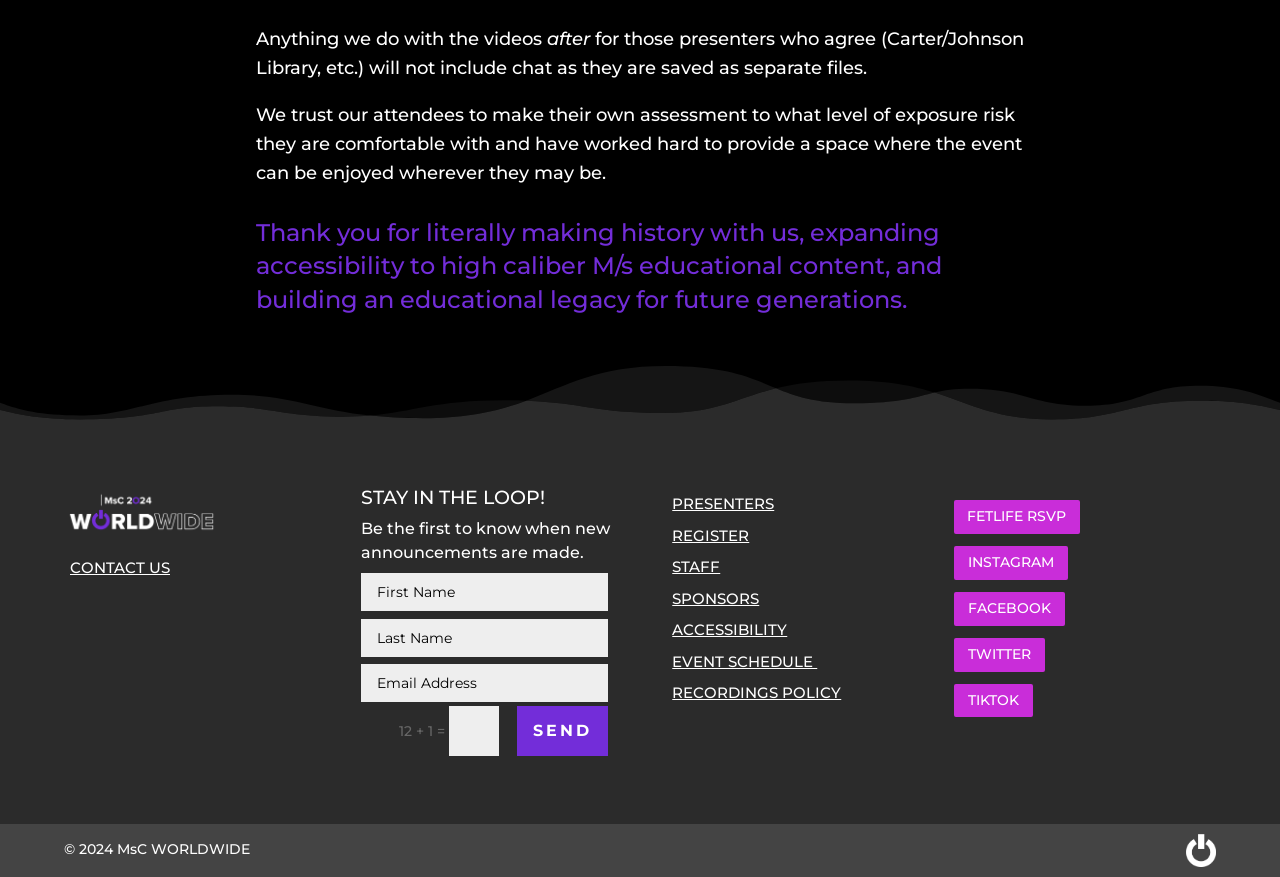What is the copyright year of the webpage?
Please provide a single word or phrase as your answer based on the screenshot.

2024